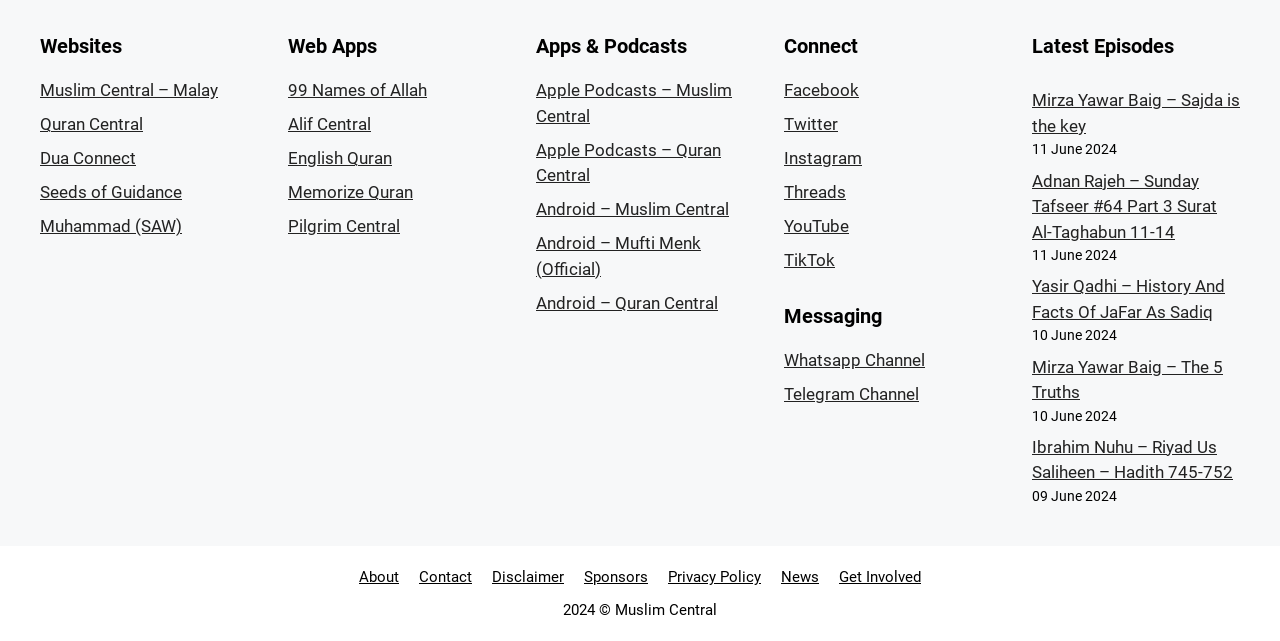What is the name of the Facebook page linked on this website?
Give a one-word or short-phrase answer derived from the screenshot.

Muslim Central